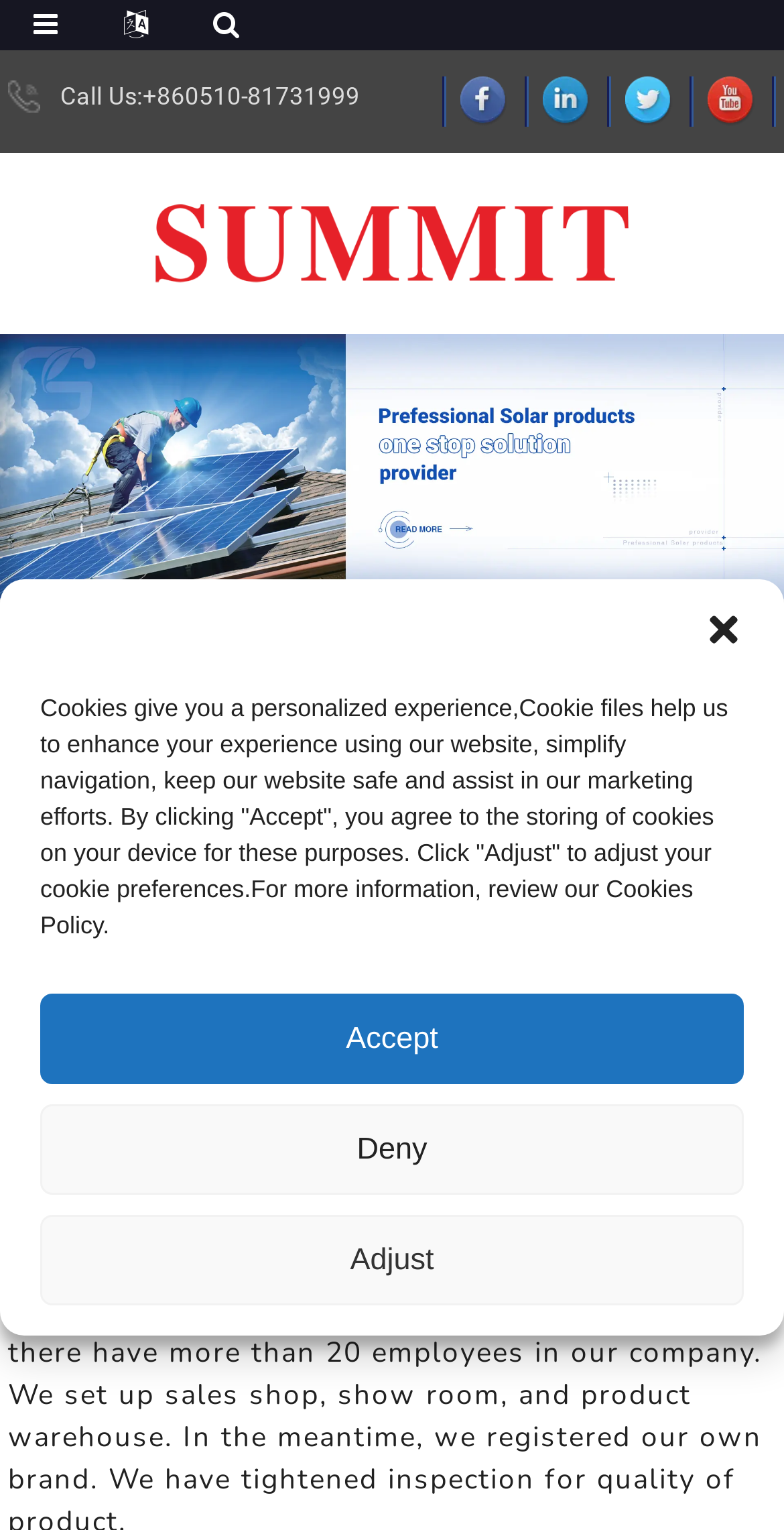Identify the bounding box for the element characterized by the following description: "210 Module Frame".

[0.35, 0.427, 0.609, 0.446]